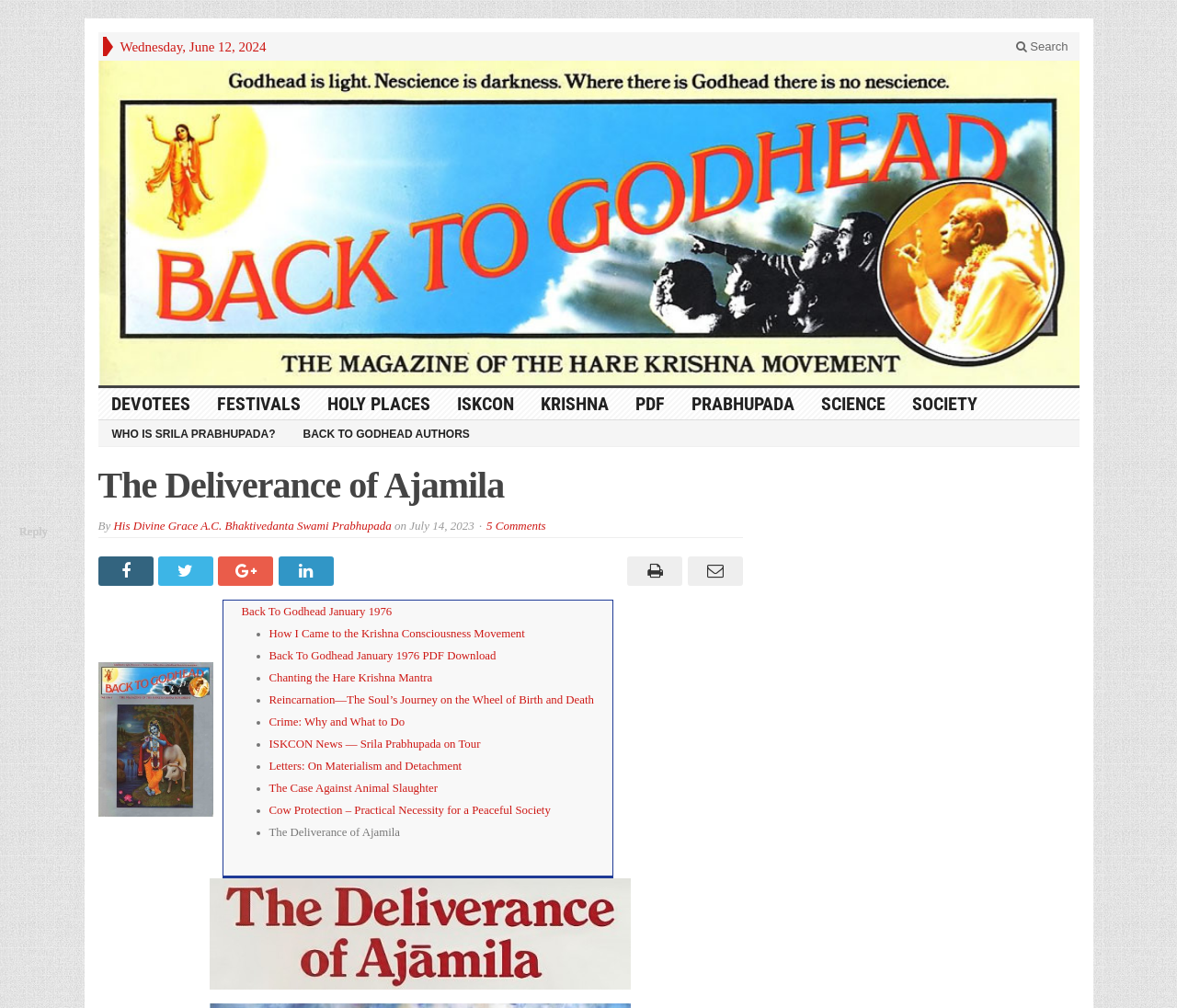How many comments are there on the article?
Analyze the image and provide a thorough answer to the question.

The number of comments on the article can be found in the section 'The Deliverance of Ajamila' where it says '5 Comments'.